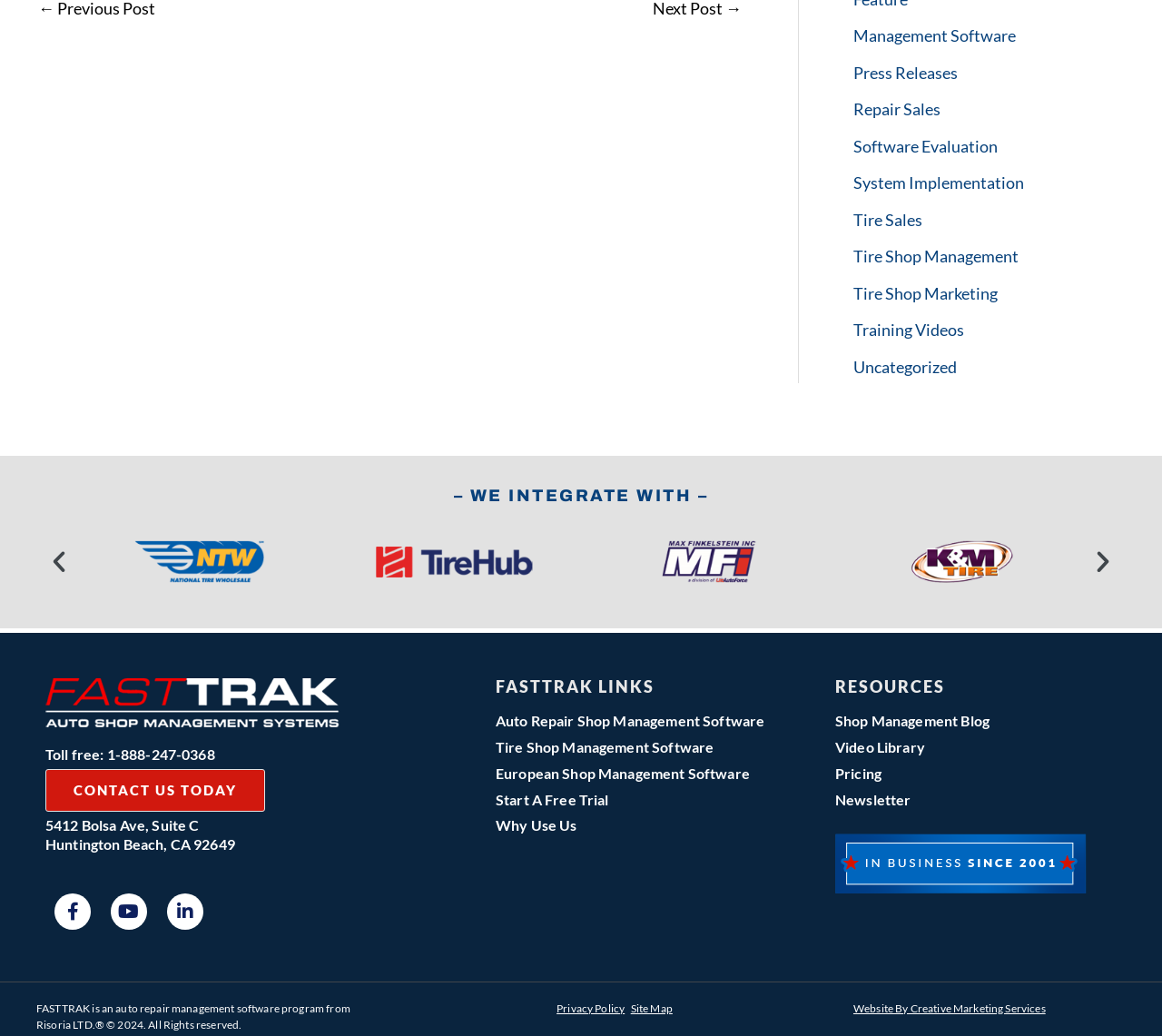Find the bounding box of the UI element described as: "European Shop Management Software". The bounding box coordinates should be given as four float values between 0 and 1, i.e., [left, top, right, bottom].

[0.427, 0.738, 0.645, 0.754]